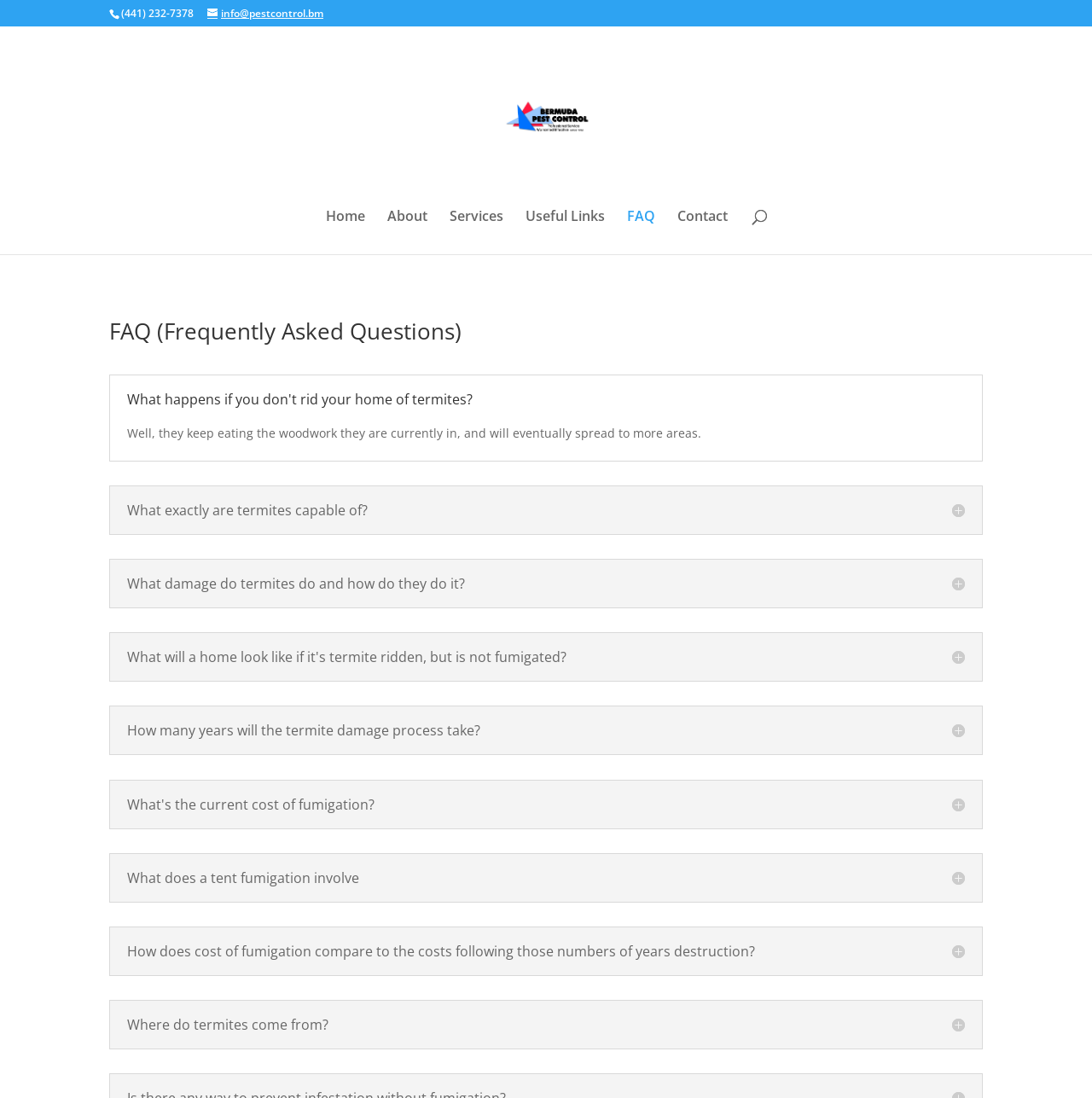How many years does the termite damage process take?
Using the image as a reference, answer with just one word or a short phrase.

Not specified